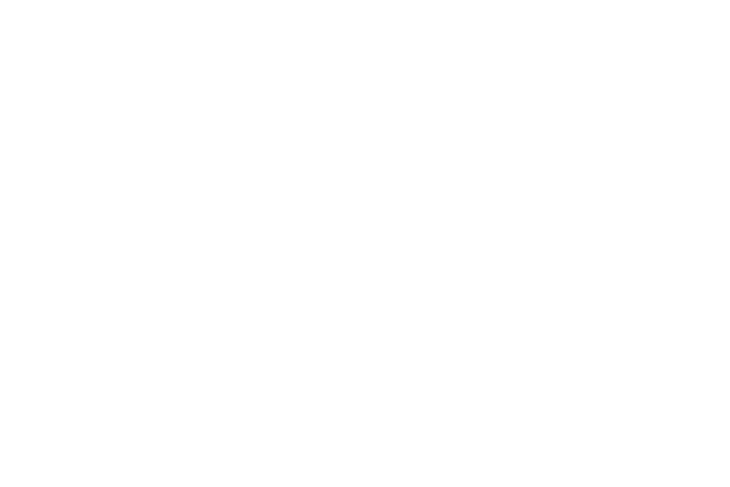Look at the image and give a detailed response to the following question: What is the purpose of the special assembly on Founder's Day?

According to the caption, the special assembly on Founder's Day aims to reflect on the values promoted by Dr. Chauhan, which are encapsulated in the acronym BHAAG.